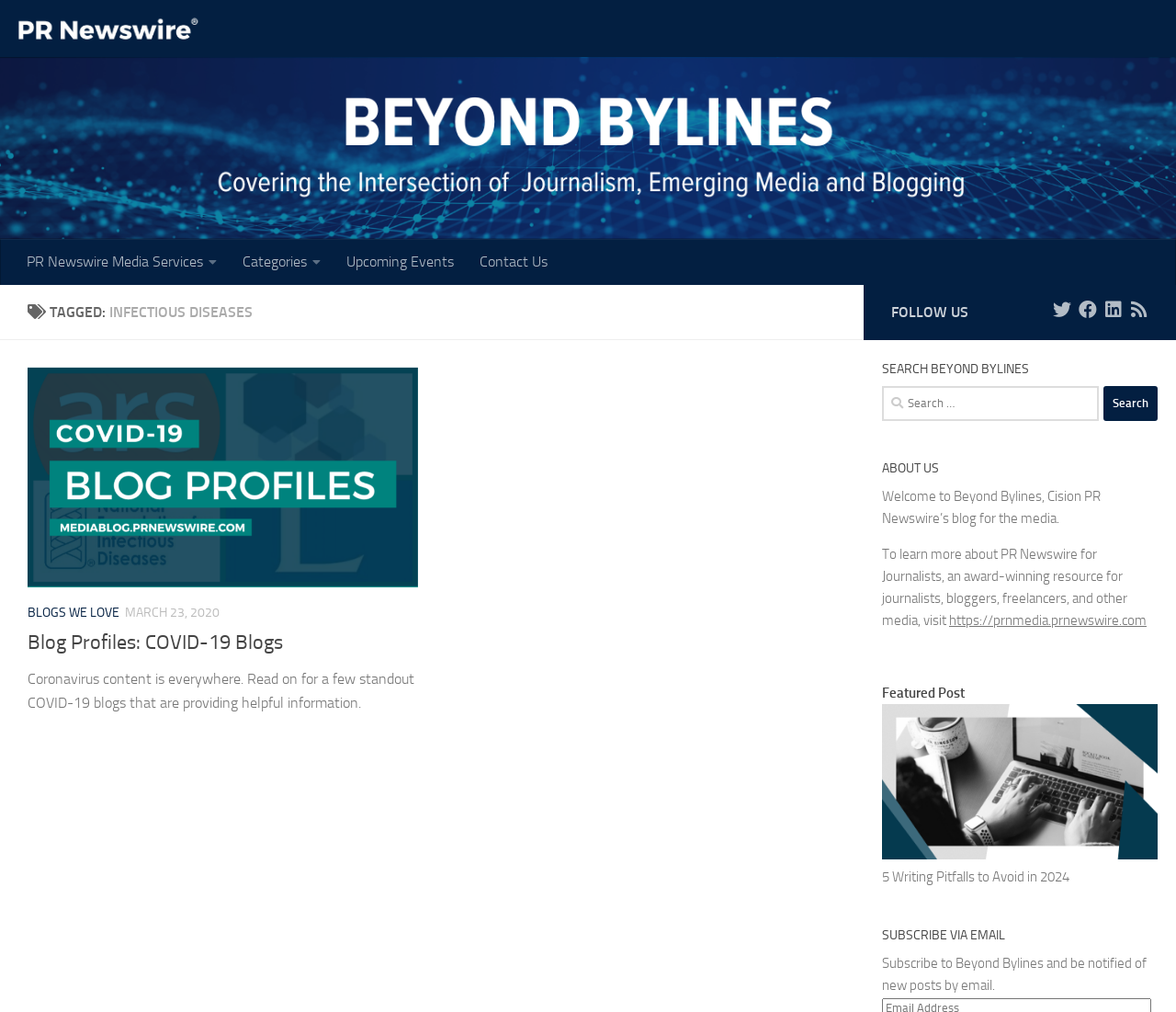Write an exhaustive caption that covers the webpage's main aspects.

The webpage is an archive of infectious diseases articles from Beyond Bylines. At the top, there is a navigation menu with links to "Skip to content", "PR Newswire Media Services", "Categories", "Upcoming Events", and "Contact Us". 

Below the navigation menu, there is a main section that takes up most of the page. It starts with a heading that says "TAGGED: INFECTIOUS DISEASES". 

Underneath the heading, there is an article section that contains a blog post about COVID-19. The post has a link to "COVID-19 Blog Profiles" and an image associated with it. The post also has a timestamp of "MARCH 23, 2020" and a heading that says "Blog Profiles: COVID-19 Blogs". The article itself discusses some standout COVID-19 blogs that provide helpful information.

To the right of the main section, there are several links to follow Beyond Bylines on social media platforms such as Twitter, Facebook, LinkedIn, and RSS.

Below the social media links, there is a search section with a heading that says "SEARCH BEYOND BYLINES". The search section has a search box and a button to submit the search query.

Underneath the search section, there are several sections that provide information about Beyond Bylines. The first section has a heading that says "ABOUT US" and provides a brief introduction to Beyond Bylines and its relation to PR Newswire.

The next section has a heading that says "Featured Post" and contains a link to an article about writing pitfalls to avoid in 2024, accompanied by an image of a person typing on a MacBook.

Finally, at the bottom of the page, there is a section with a heading that says "SUBSCRIBE VIA EMAIL" and allows users to subscribe to Beyond Bylines and receive notifications of new posts by email.